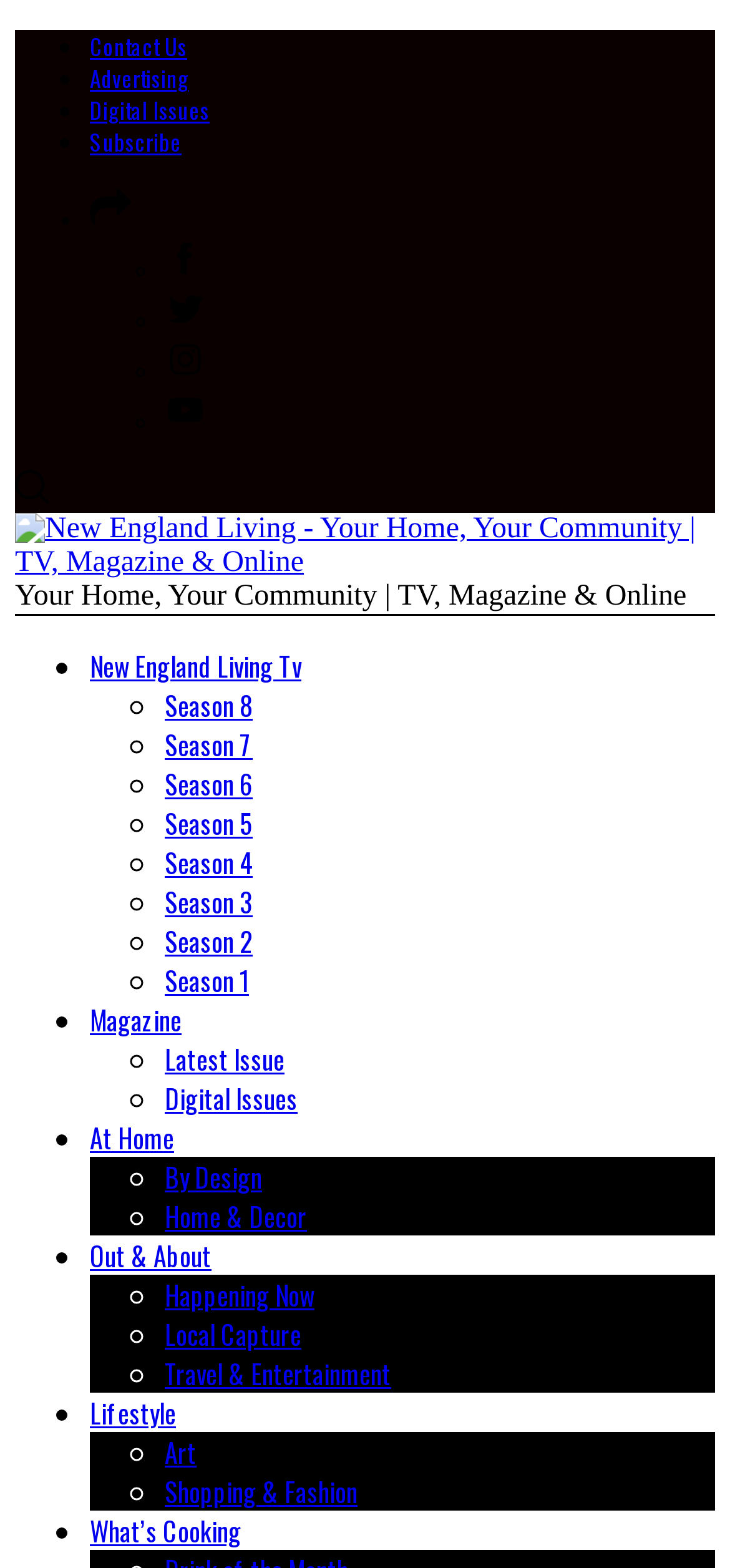Provide a brief response to the question below using a single word or phrase: 
What are the seasons available for New England Living TV?

Seasons 1-8